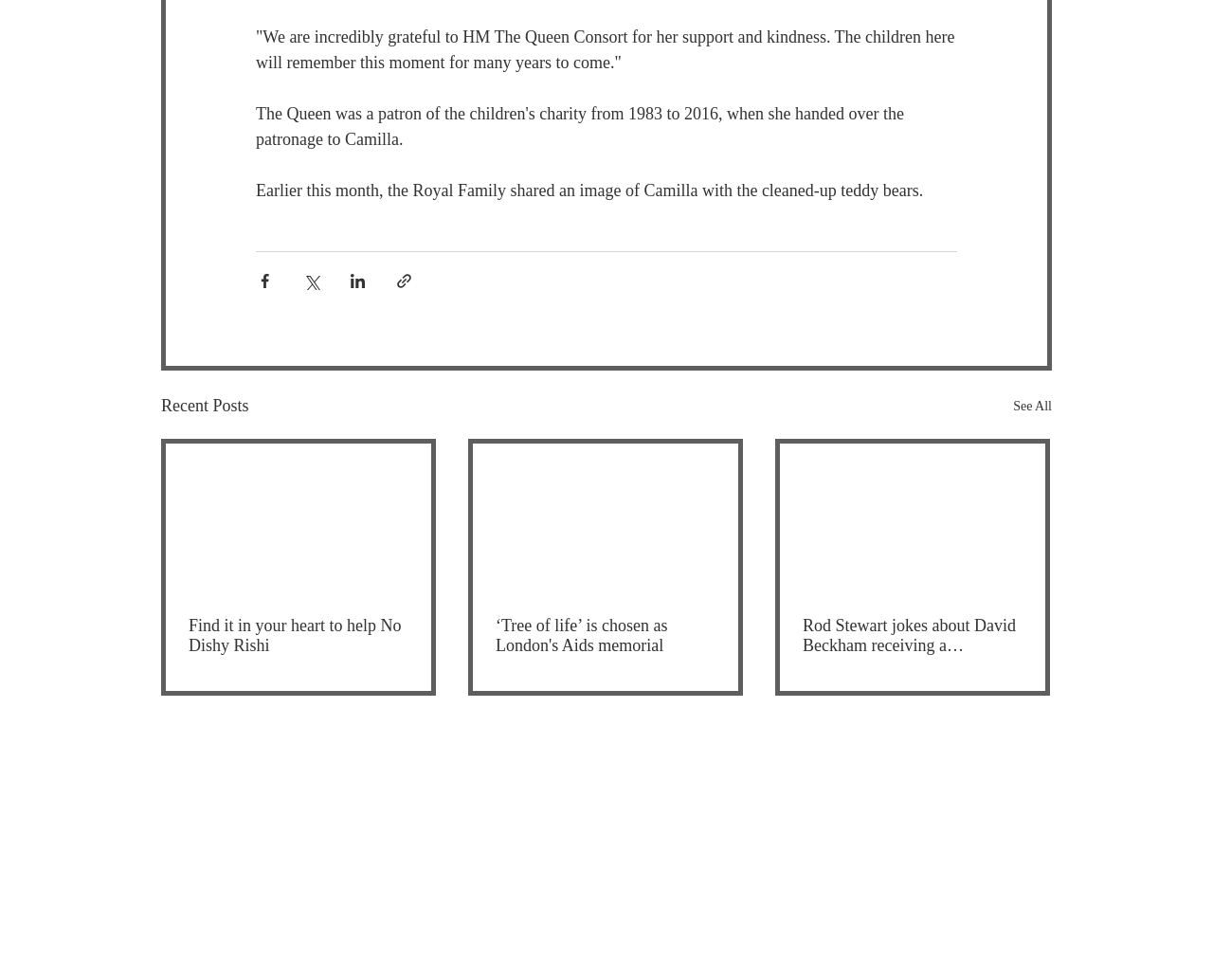How many articles are listed in the 'Recent Posts' section? Using the information from the screenshot, answer with a single word or phrase.

3